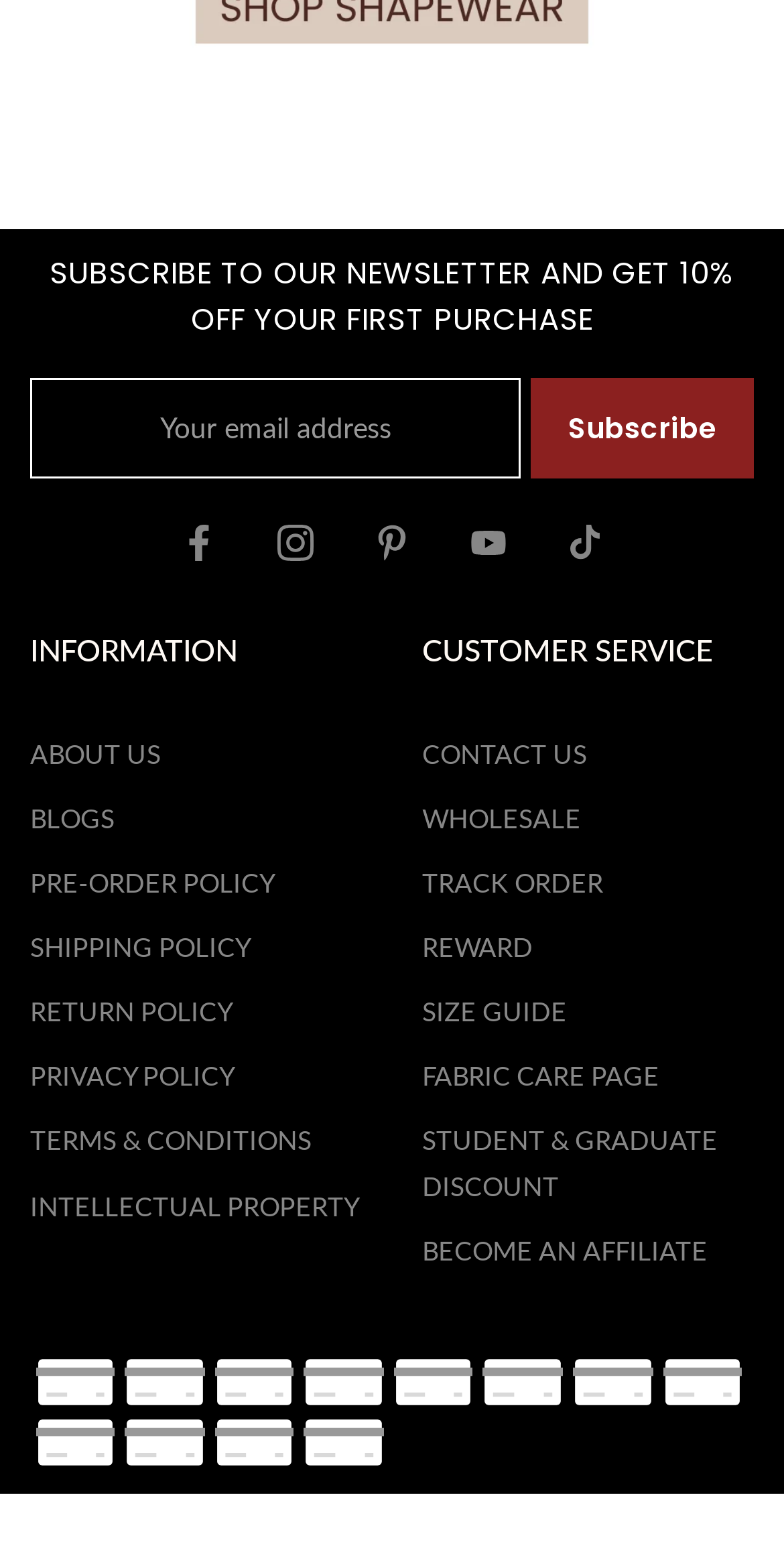Please find and report the bounding box coordinates of the element to click in order to perform the following action: "Subscribe to the newsletter". The coordinates should be expressed as four float numbers between 0 and 1, in the format [left, top, right, bottom].

[0.677, 0.245, 0.962, 0.31]